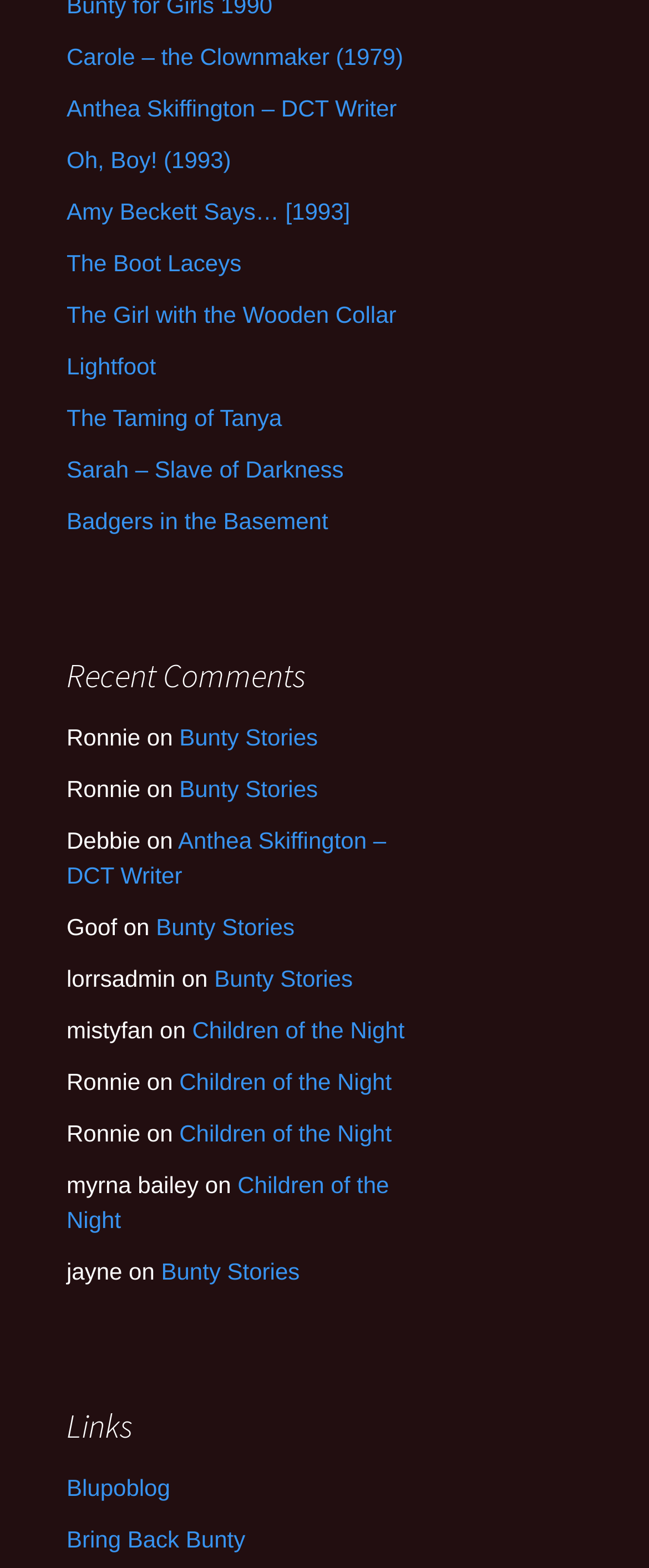Locate the bounding box of the UI element described in the following text: "Carole – the Clownmaker (1979)".

[0.103, 0.028, 0.621, 0.045]